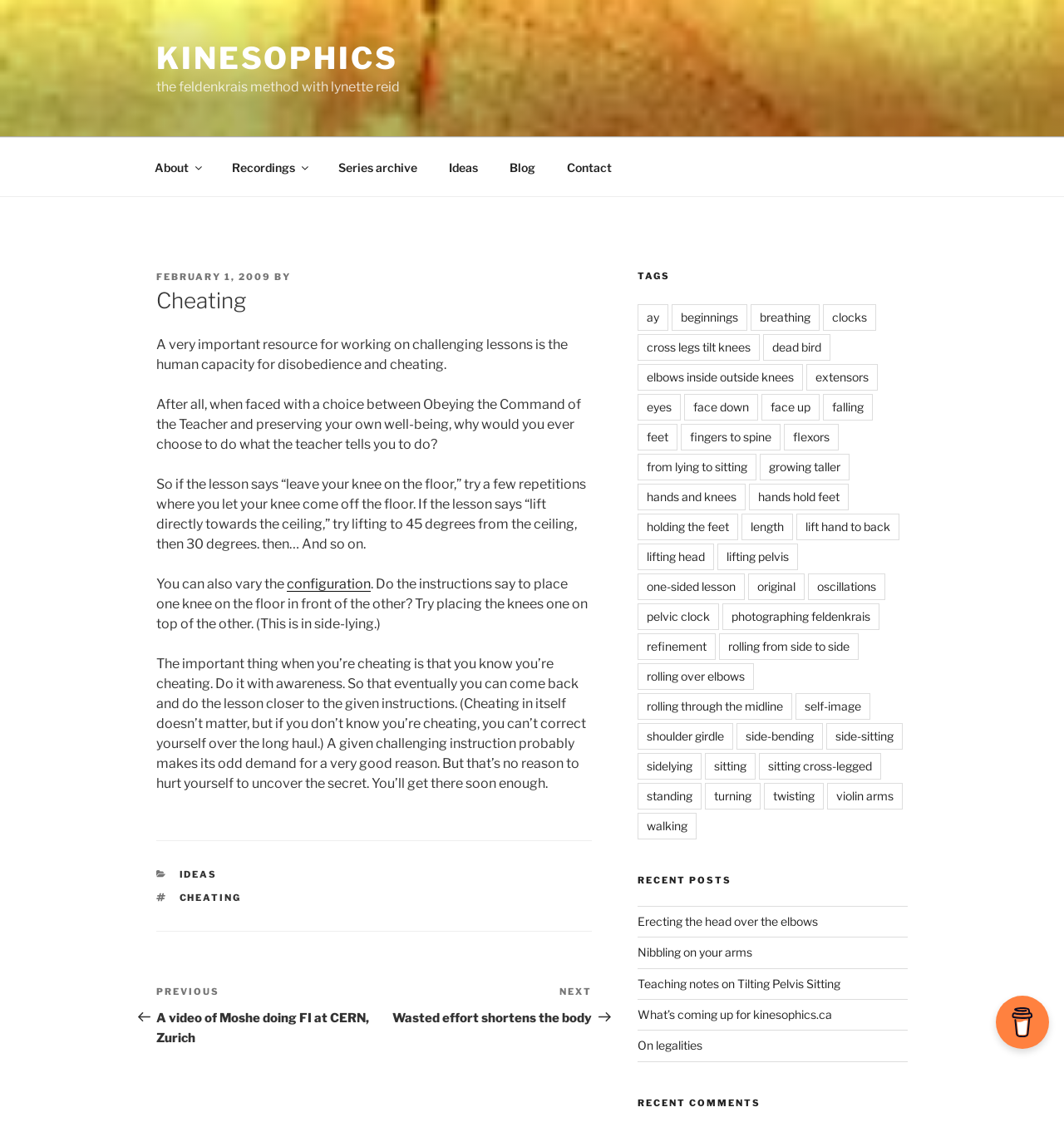Locate the bounding box coordinates of the clickable part needed for the task: "Click on the 'IDEAS' tag in the footer".

[0.168, 0.774, 0.204, 0.785]